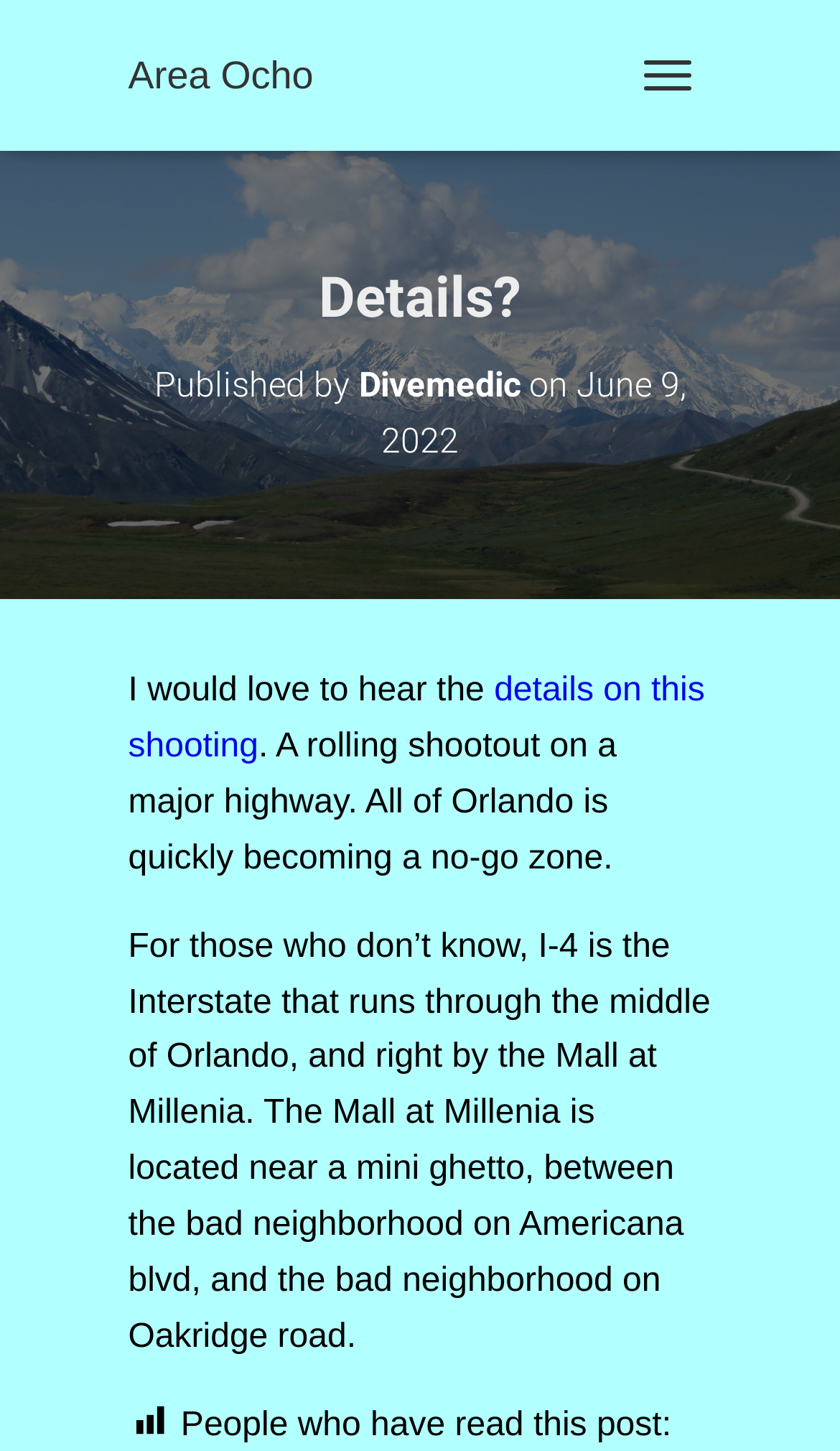Locate and provide the bounding box coordinates for the HTML element that matches this description: "details on this shooting".

[0.153, 0.464, 0.839, 0.527]